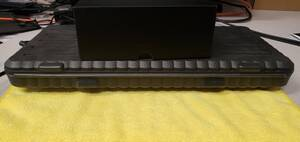Elaborate on the elements present in the image.

The image depicts a device being pressed into the chassis, illustrating a maintenance or repair process. The device, resting on a yellow towel, is positioned flat with a black object placed on top to apply pressure. This method suggests that a clamp or heavy item is used to ensure a secure fit, possibly after a repair or adjustment. The surrounding area is cluttered with various cables and tools, indicating an active workspace focused on device maintenance. This visual emphasizes the importance of proper techniques in ensuring optimal performance during repairs.